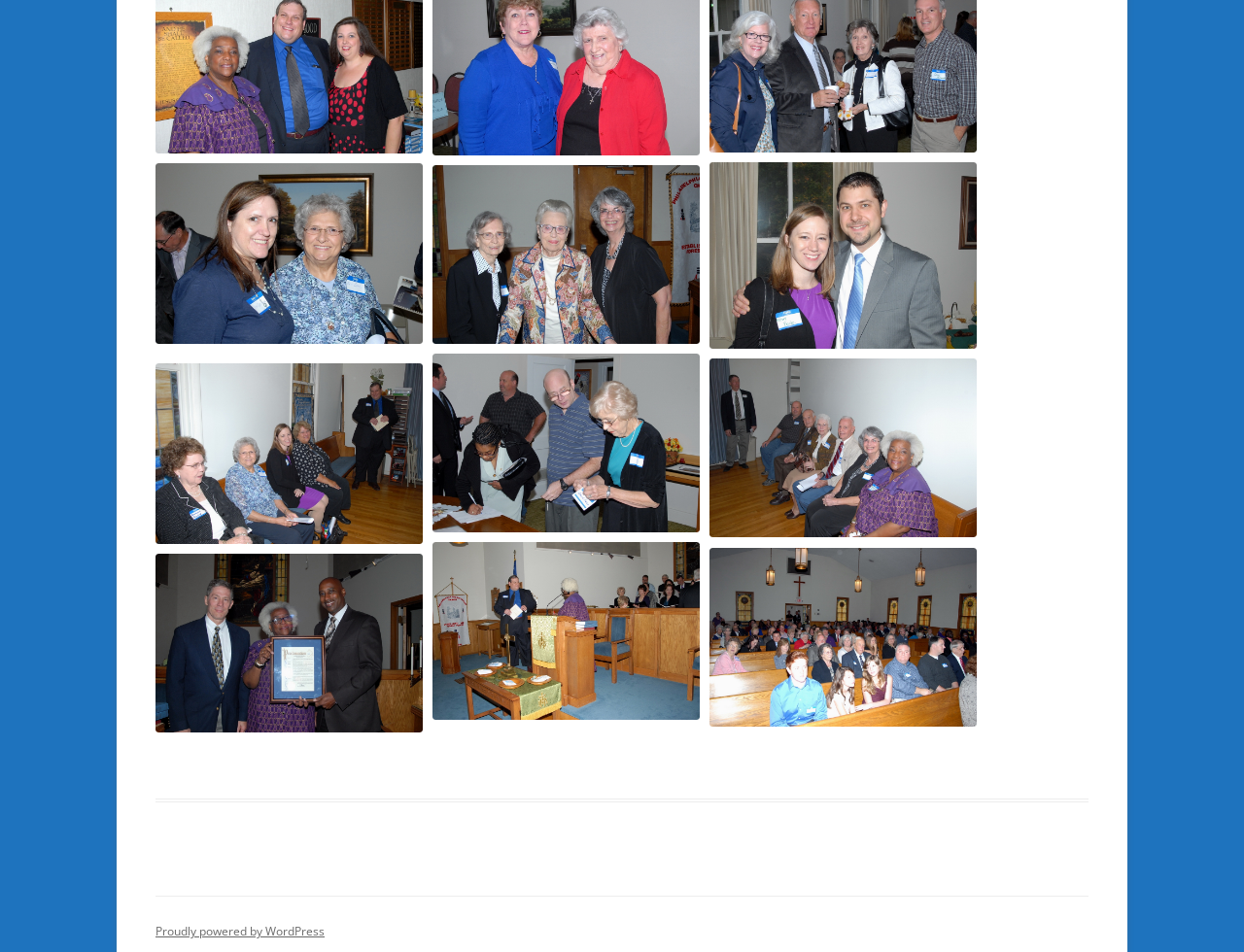From the webpage screenshot, identify the region described by Chris & Mallory Banke hi. Provide the bounding box coordinates as (top-left x, top-left y, bottom-right x, bottom-right y), with each value being a floating point number between 0 and 1.

[0.57, 0.17, 0.785, 0.366]